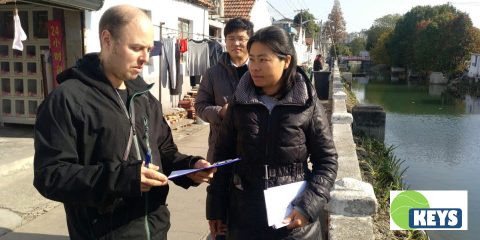Answer the question using only a single word or phrase: 
What is the logo in the lower right corner?

KEYS